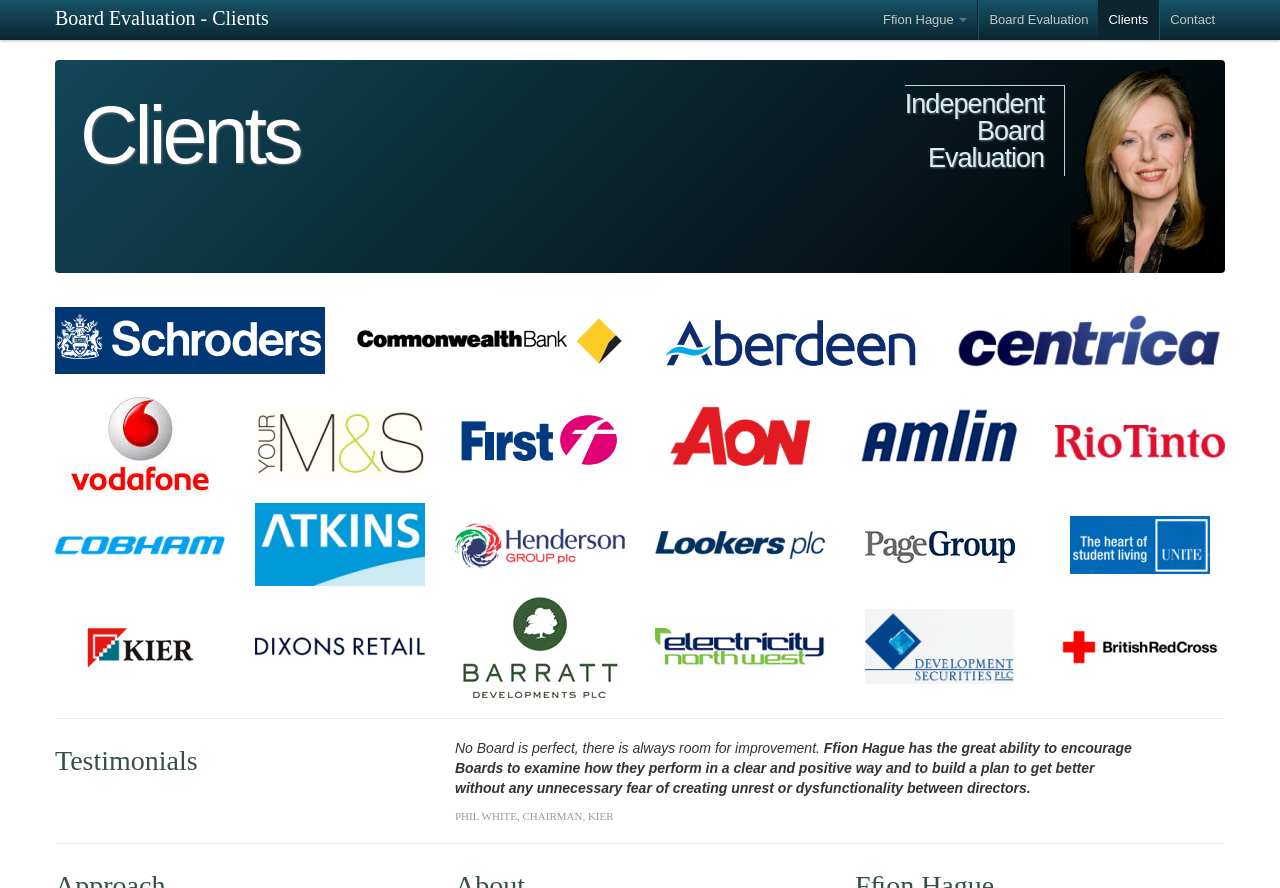Using the webpage screenshot, locate the HTML element that fits the following description and provide its bounding box: "Board Evaluation - Clients".

[0.027, 0.0, 0.226, 0.045]